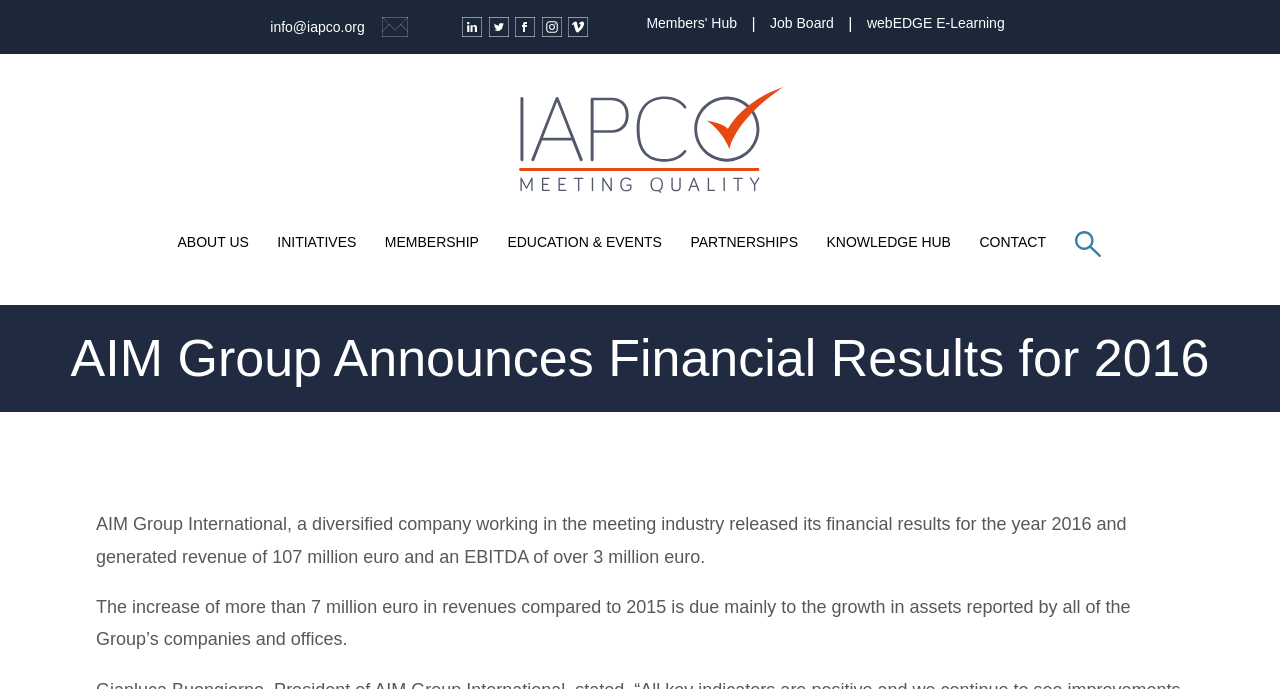Can you specify the bounding box coordinates for the region that should be clicked to fulfill this instruction: "Click on the 'Elijah Maker' link".

None